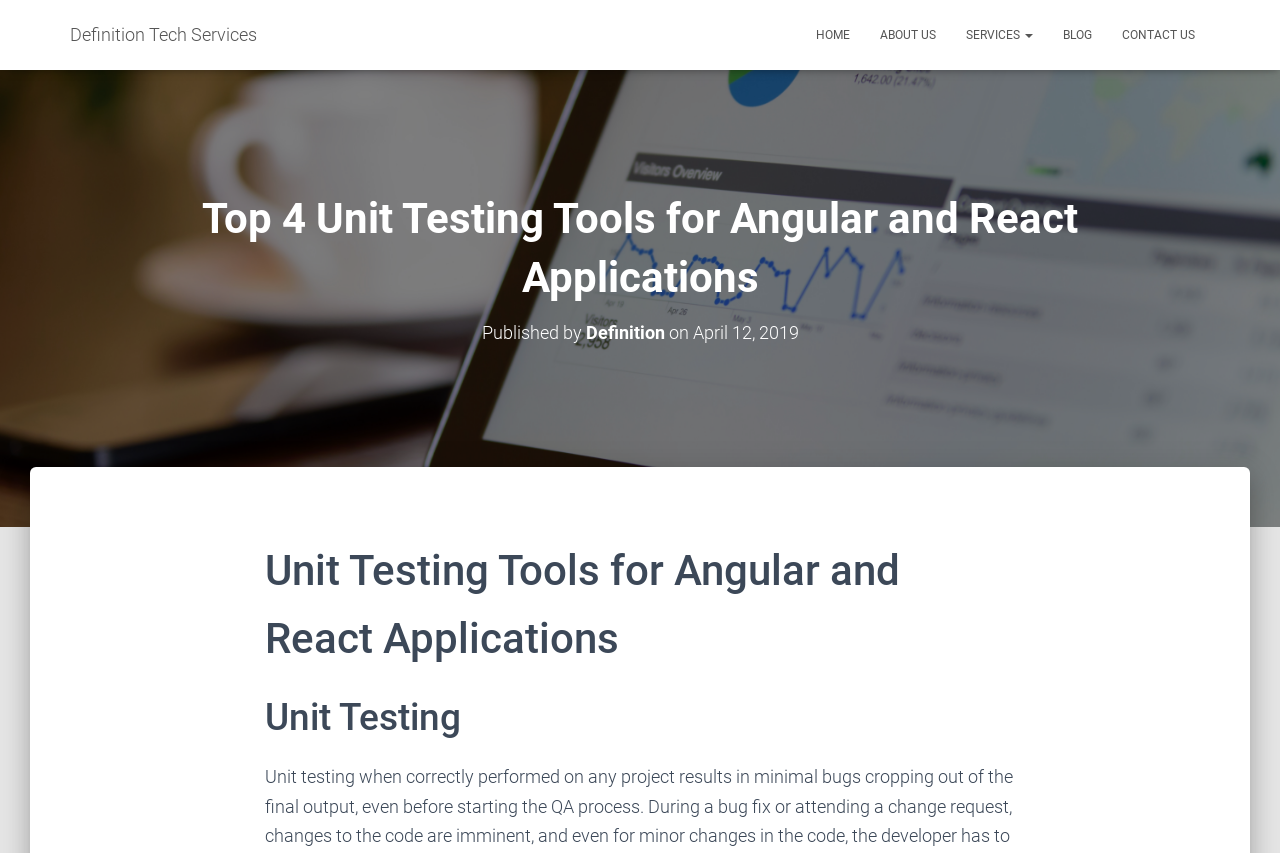Provide the bounding box coordinates of the HTML element described as: "Home". The bounding box coordinates should be four float numbers between 0 and 1, i.e., [left, top, right, bottom].

[0.626, 0.012, 0.676, 0.07]